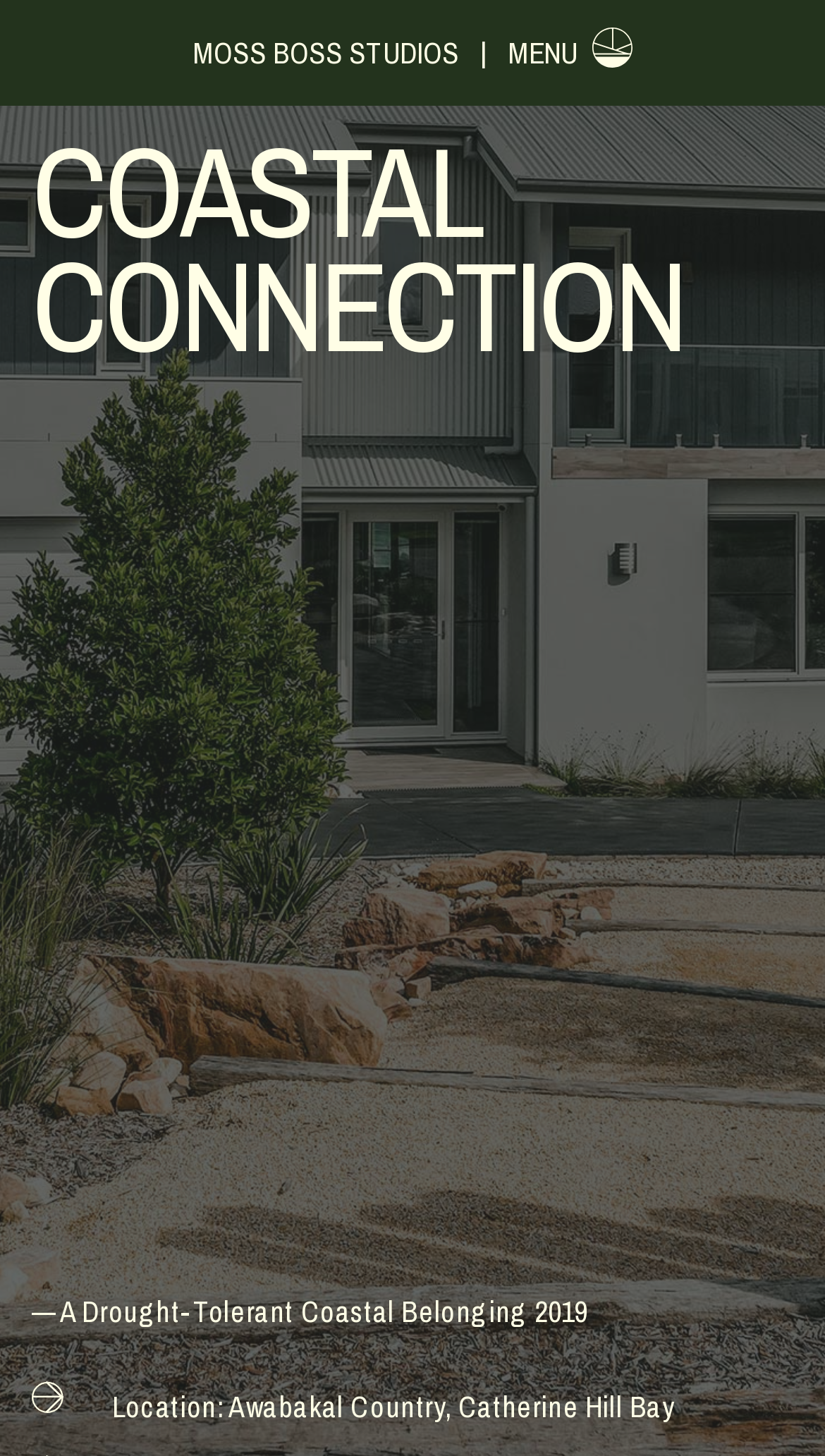What is the location of the Coastal Connection project?
Using the image as a reference, give a one-word or short phrase answer.

Awabakal Country, Catherine Hill Bay